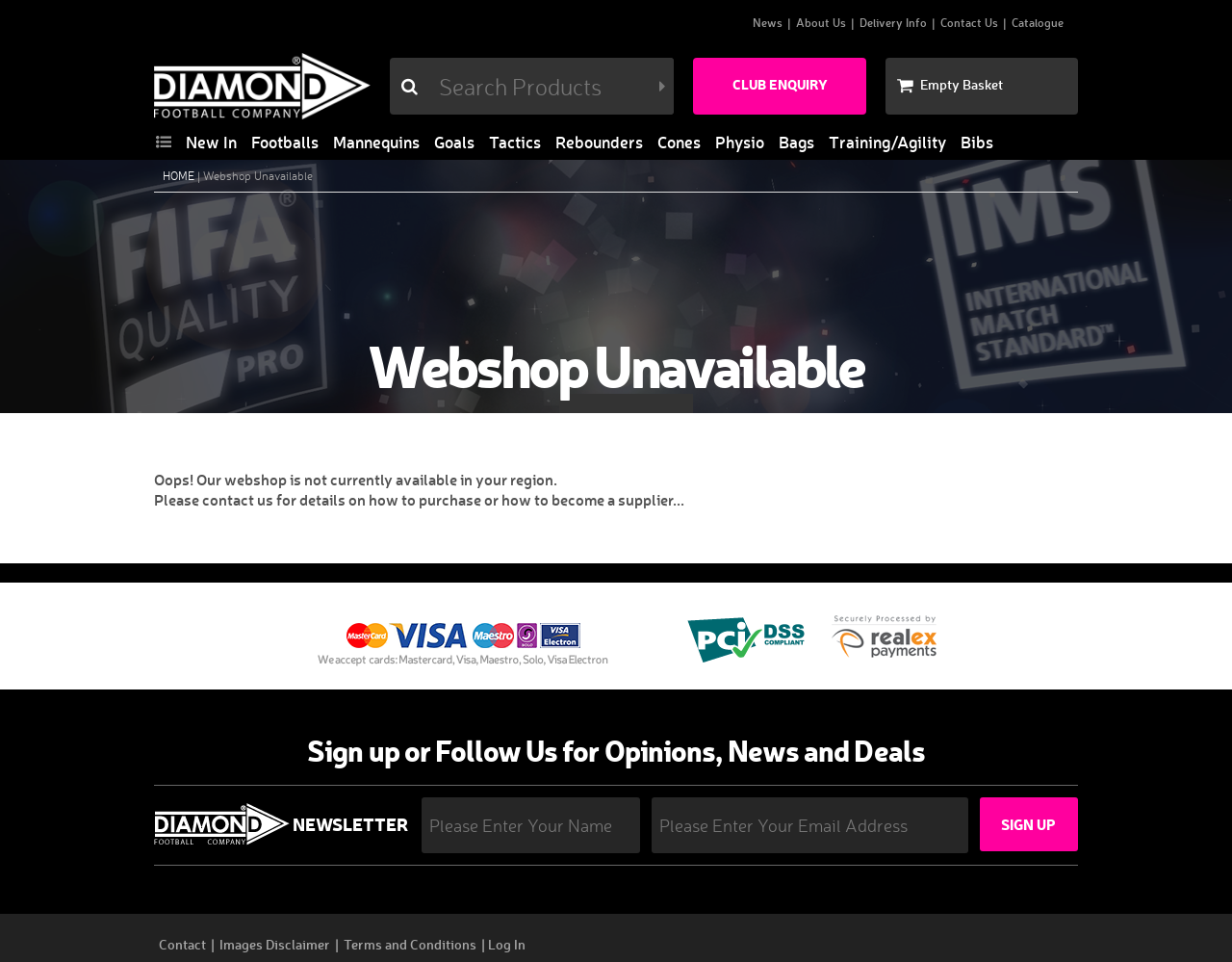Please identify the bounding box coordinates of the element I need to click to follow this instruction: "Contact us".

[0.125, 0.972, 0.171, 0.991]